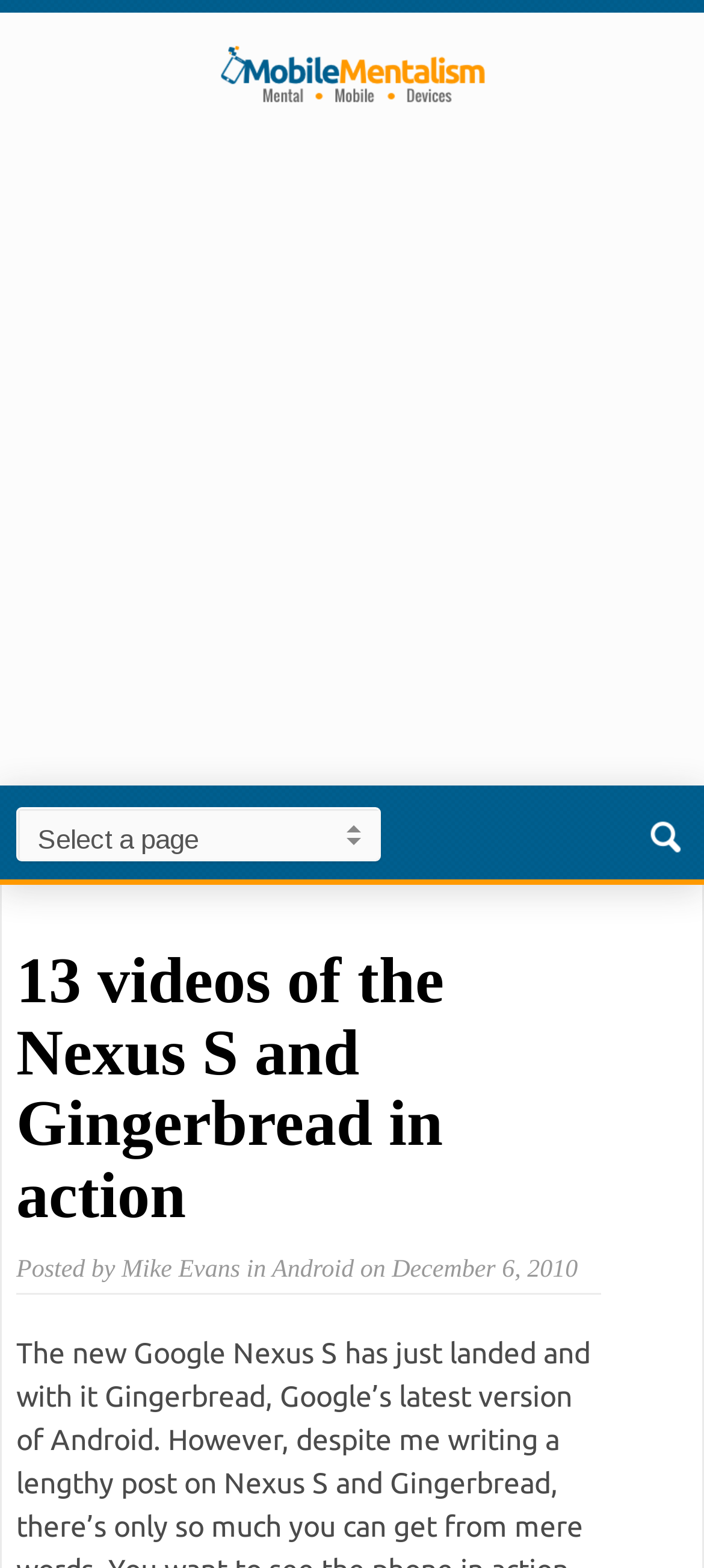Answer the question with a single word or phrase: 
Is the iframe taking up the full width of the page?

Yes